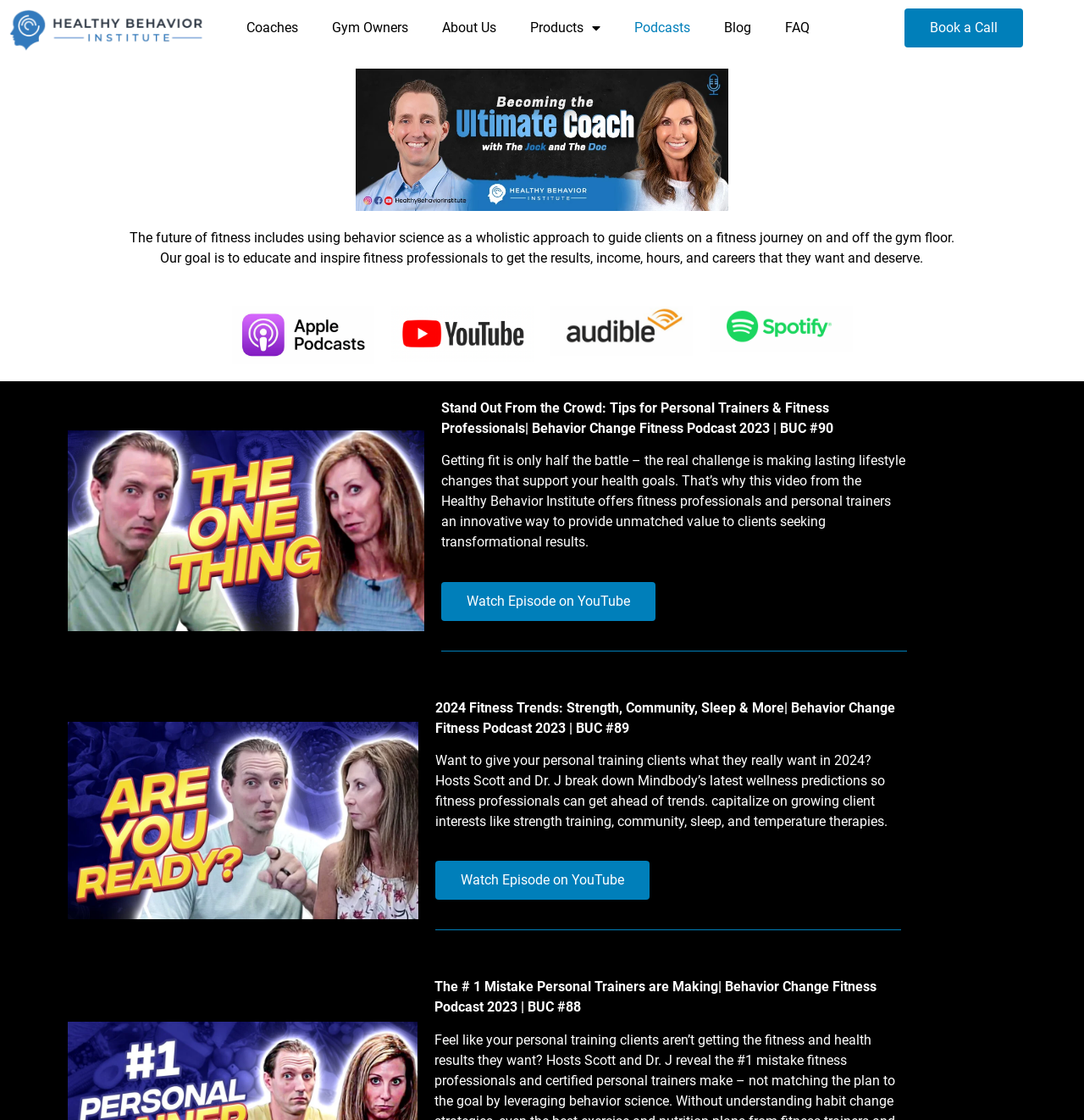Provide the bounding box coordinates of the UI element that matches the description: "Watch Episode on YouTube".

[0.407, 0.519, 0.604, 0.554]